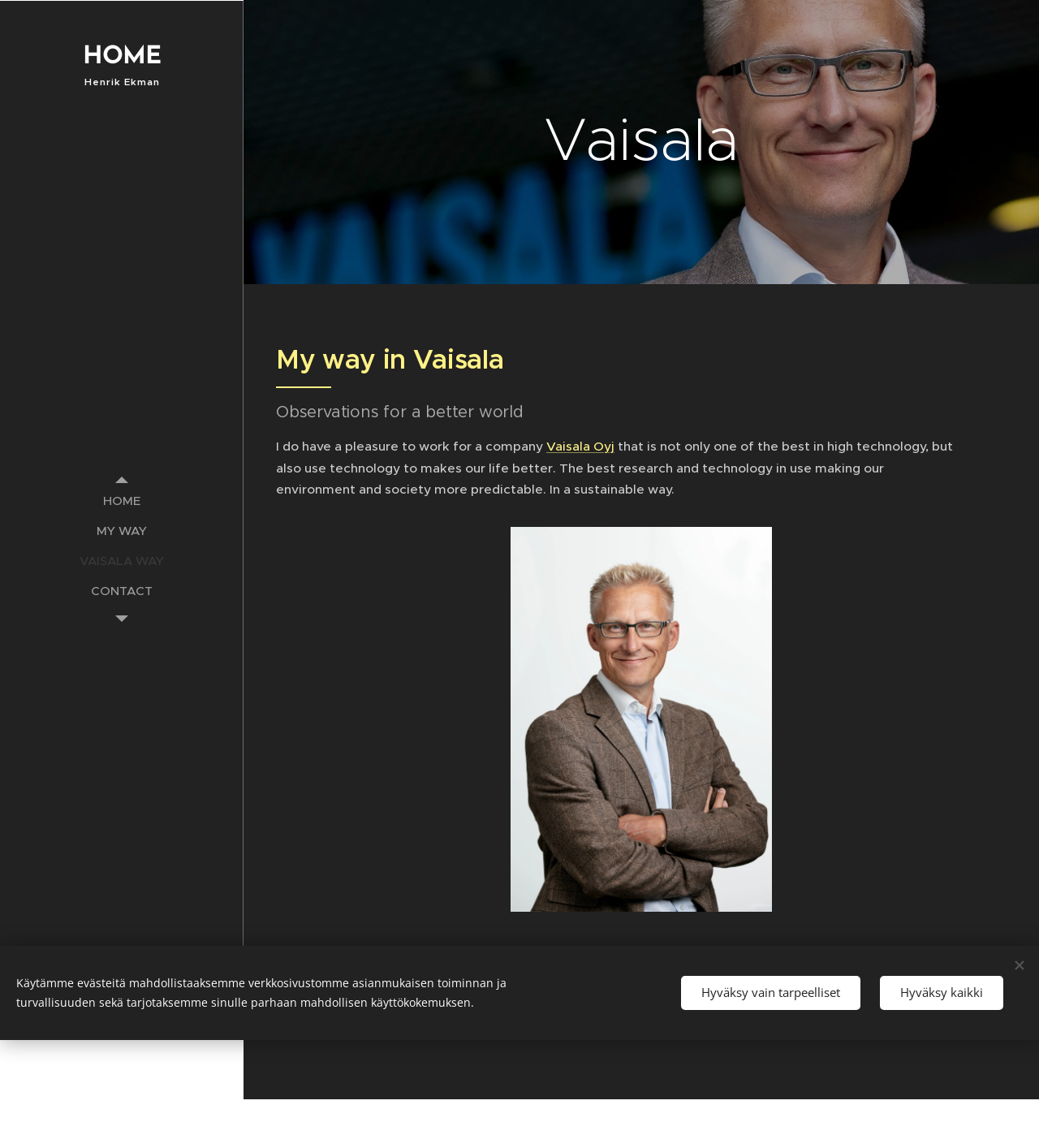Find and provide the bounding box coordinates for the UI element described with: "Home".

[0.005, 0.427, 0.23, 0.444]